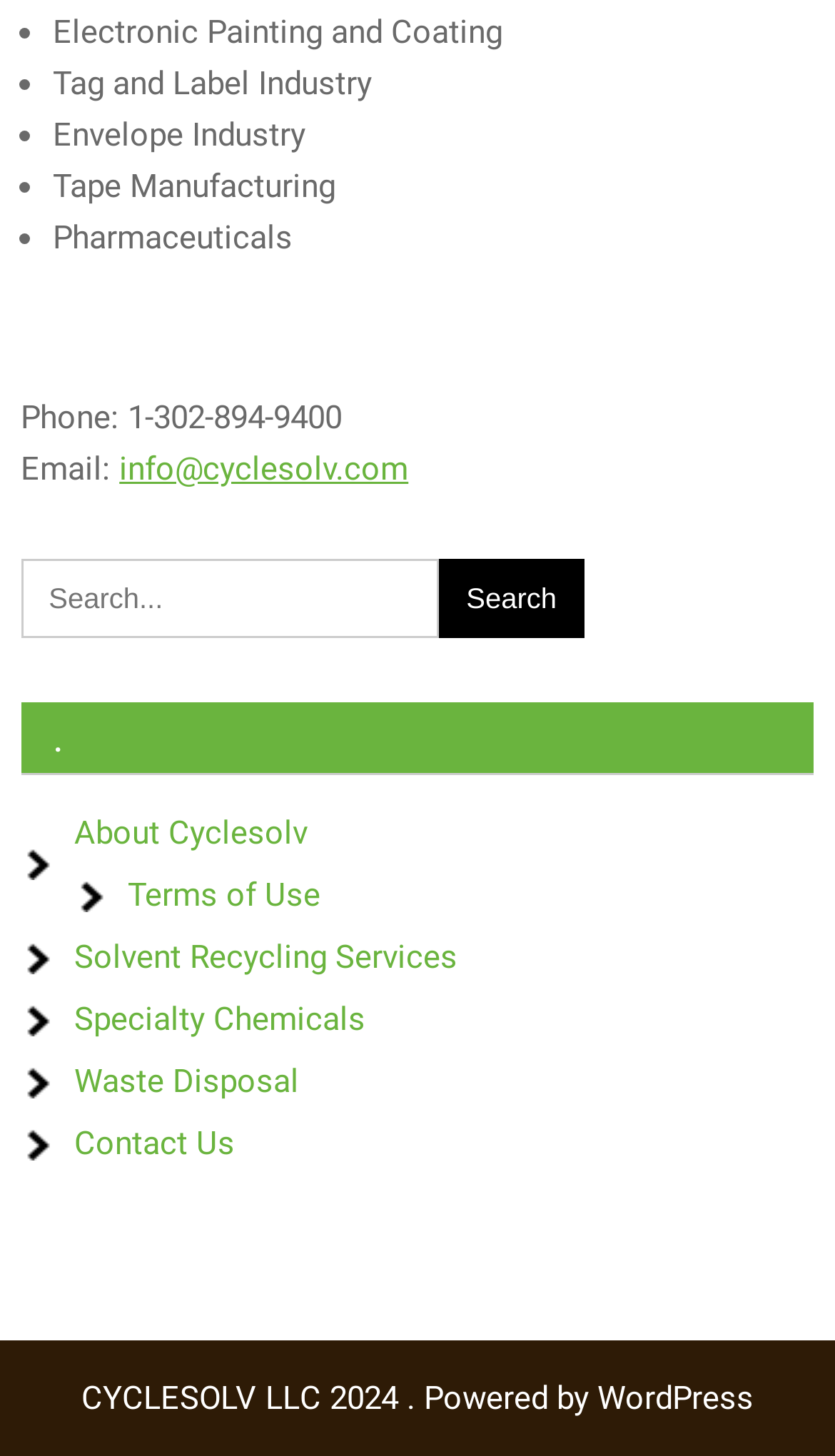Given the description of the UI element: "Terms of Use", predict the bounding box coordinates in the form of [left, top, right, bottom], with each value being a float between 0 and 1.

[0.153, 0.601, 0.384, 0.628]